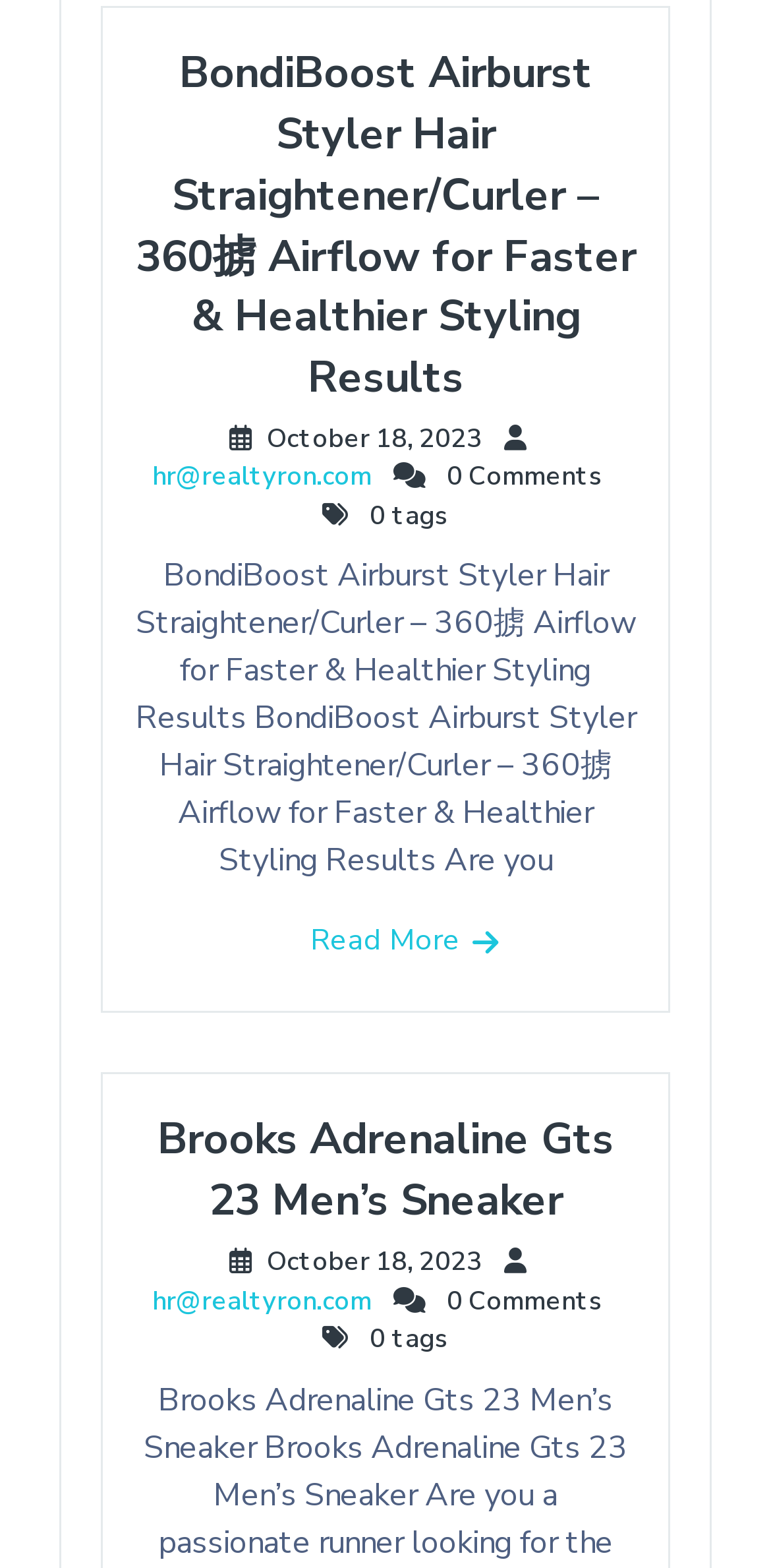Use a single word or phrase to answer the question: 
What is the date of the first post?

October 18, 2023